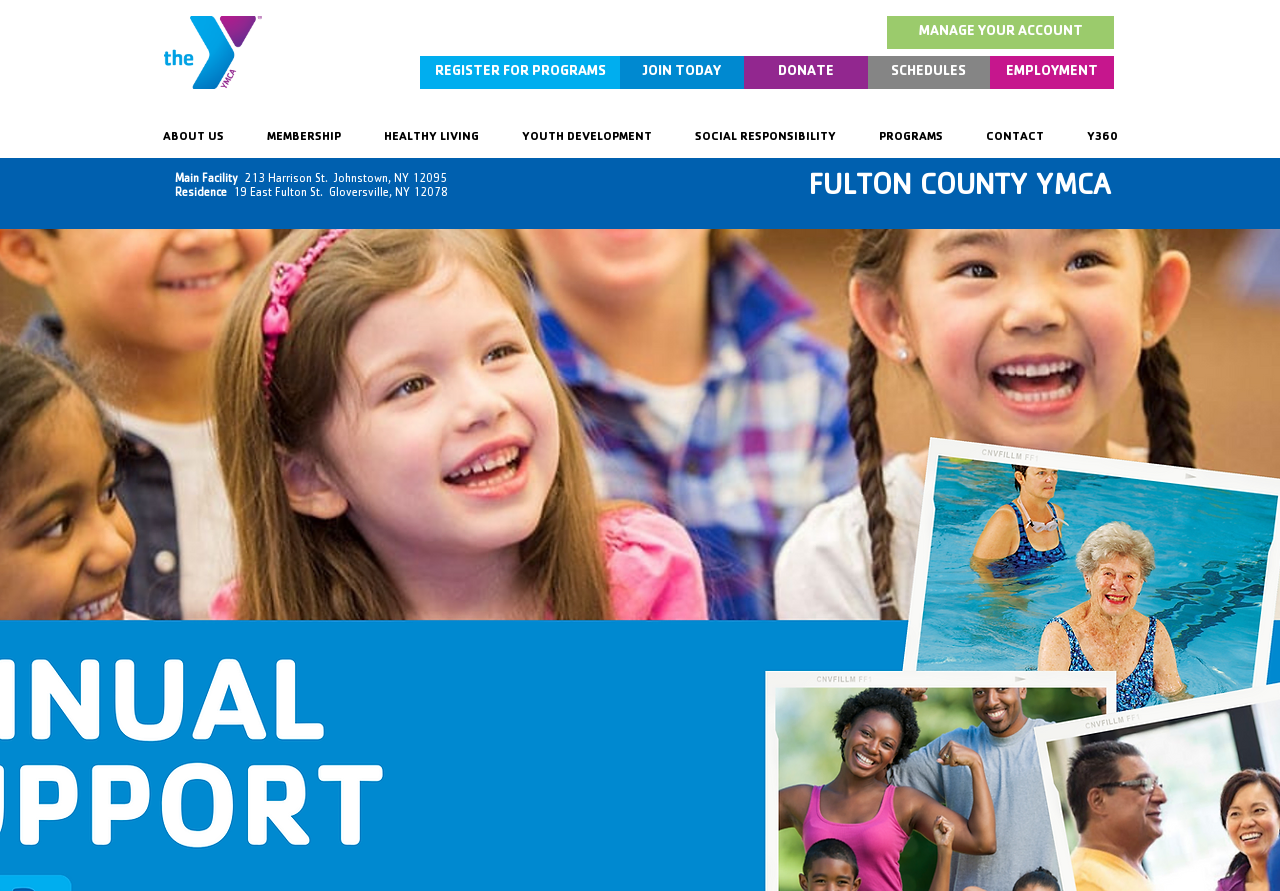Please mark the clickable region by giving the bounding box coordinates needed to complete this instruction: "Click on '1. Who we are'".

None